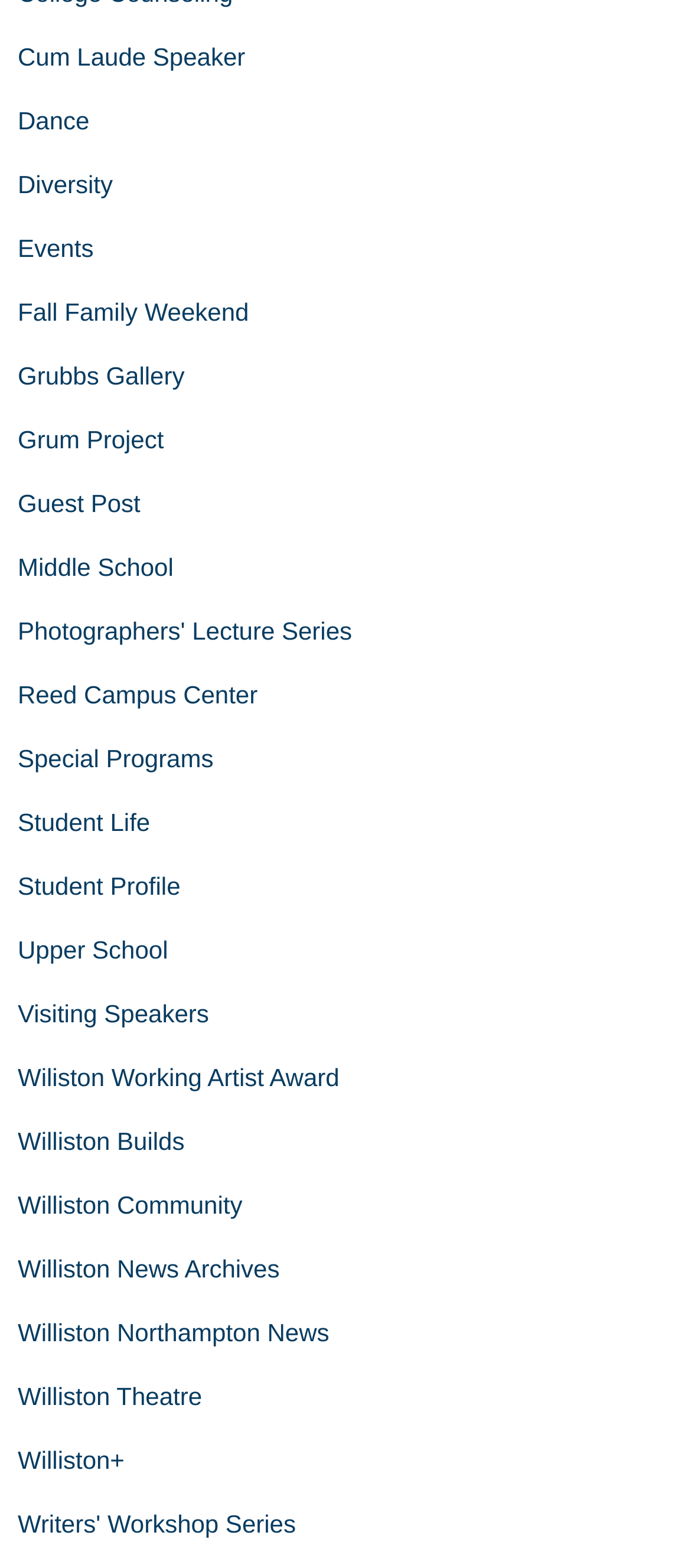Find the bounding box coordinates for the element described here: "Wiliston Working Artist Award".

[0.026, 0.678, 0.491, 0.697]